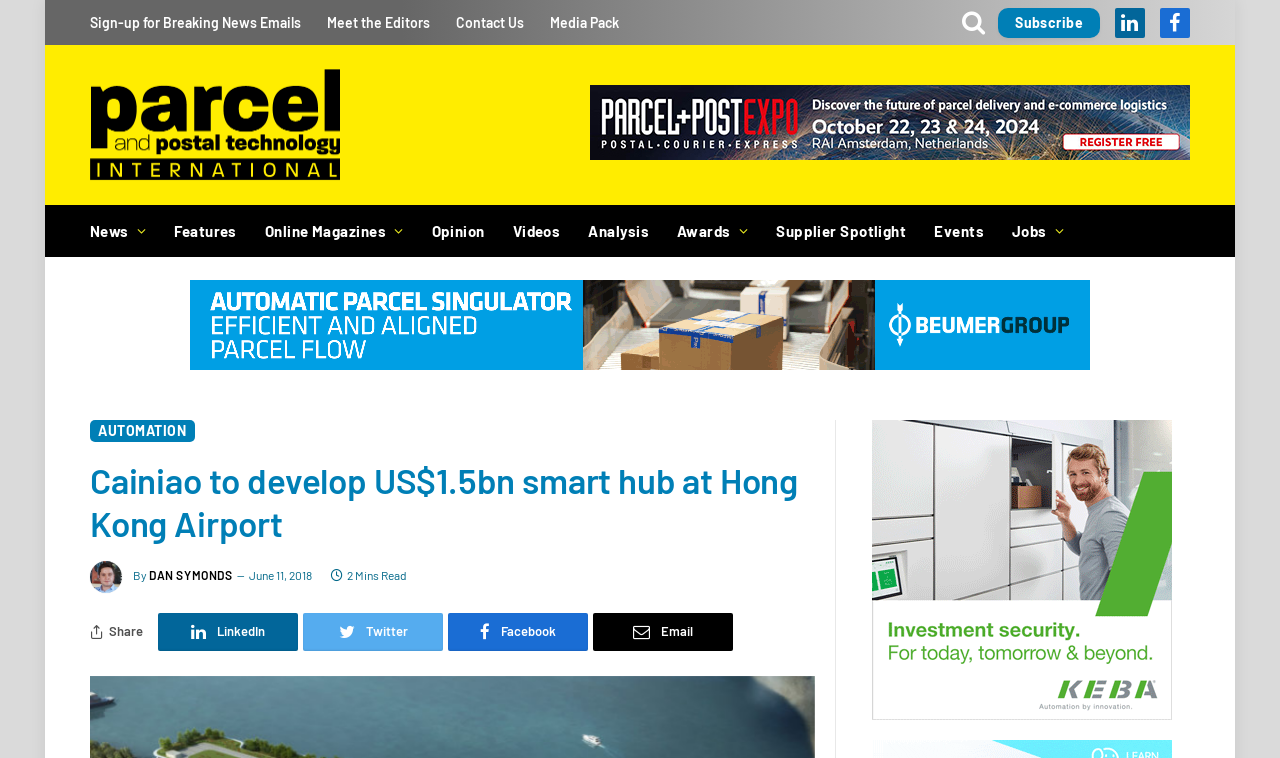Please study the image and answer the question comprehensively:
What is the name of the publication?

I determined the answer by looking at the link with the text 'Parcel and Postal Technology International' which is located at the top of the webpage, indicating that it is the name of the publication.